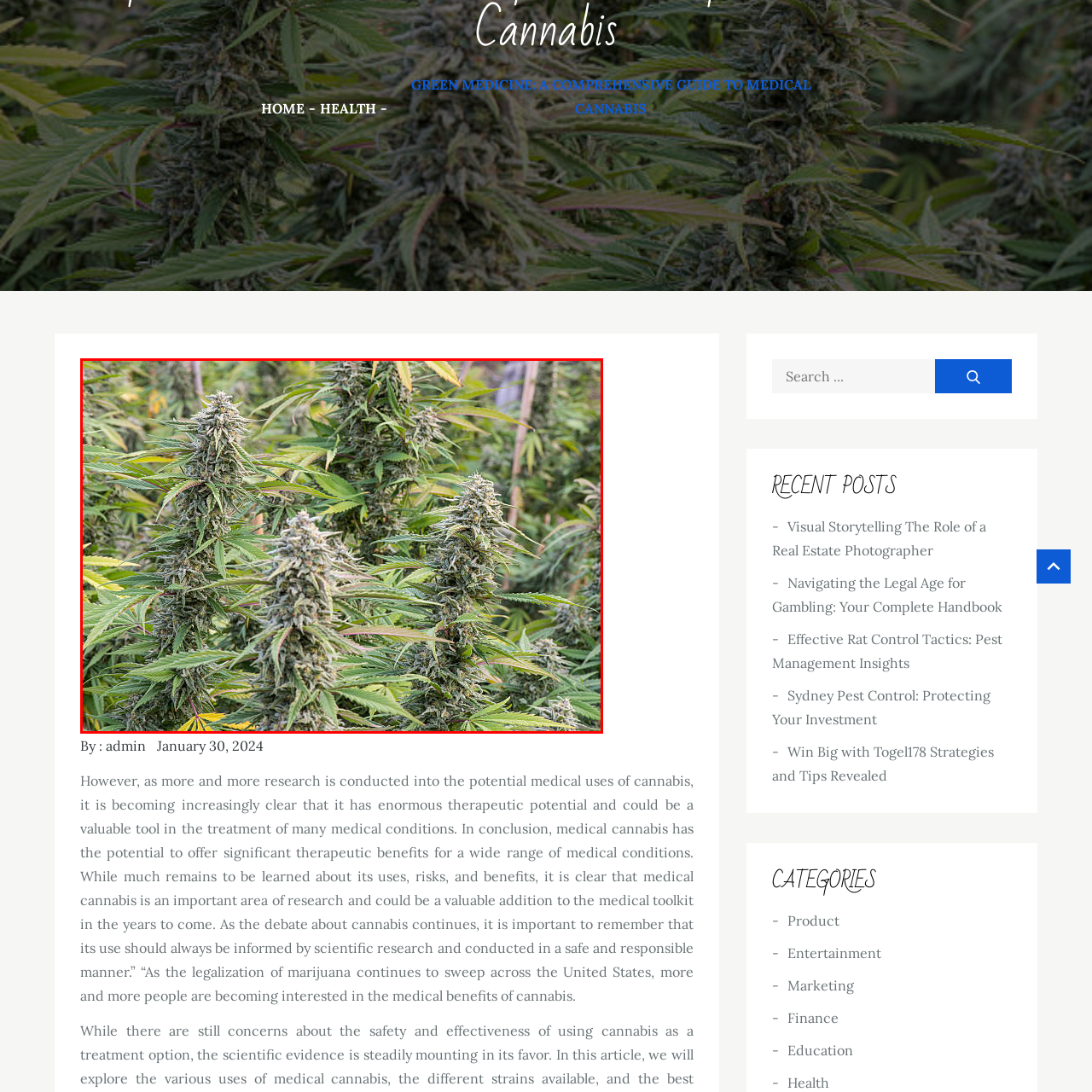Elaborate on the visual content inside the red-framed section with detailed information.

The image captures a lush field of cannabis plants, prominently displaying densely packed buds on tall, green stalks. Each plant showcases vibrant foliage, with broad leaves contrasting against the clusters of mature buds that indicate readiness for harvest. This visual highlights the significant cultivation aspect of cannabis, particularly in relation to its medical applications, as suggested by the accompanying text, "Green Medicine: A Comprehensive Guide to Medical Cannabis." The image serves as a vivid representation of the potential therapeutic benefits associated with cannabis, reinforcing its role as an important area of research and use in modern health discussions.